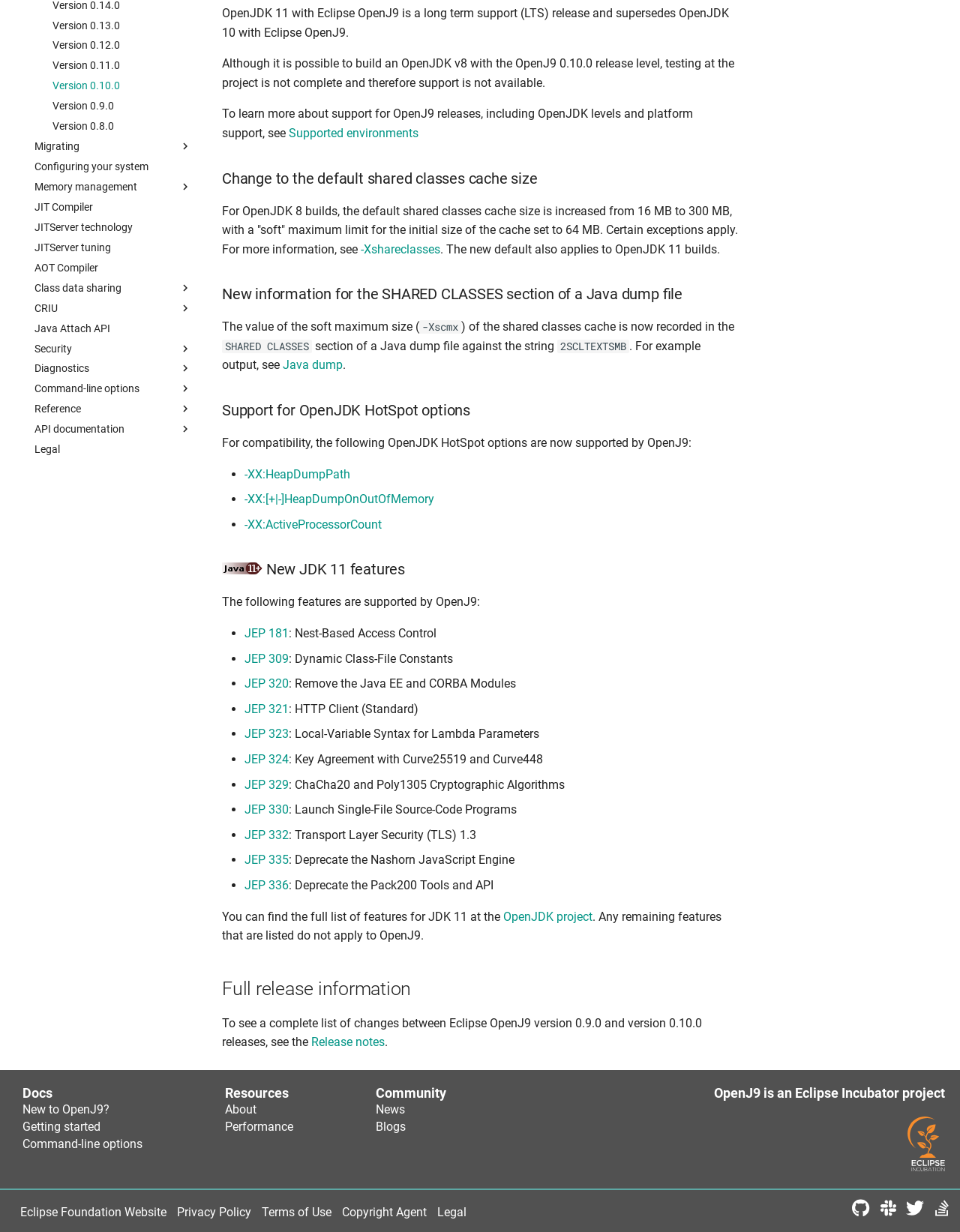Determine the bounding box coordinates for the UI element described. Format the coordinates as (top-left x, top-left y, bottom-right x, bottom-right y) and ensure all values are between 0 and 1. Element description: Legal

[0.036, 0.359, 0.2, 0.37]